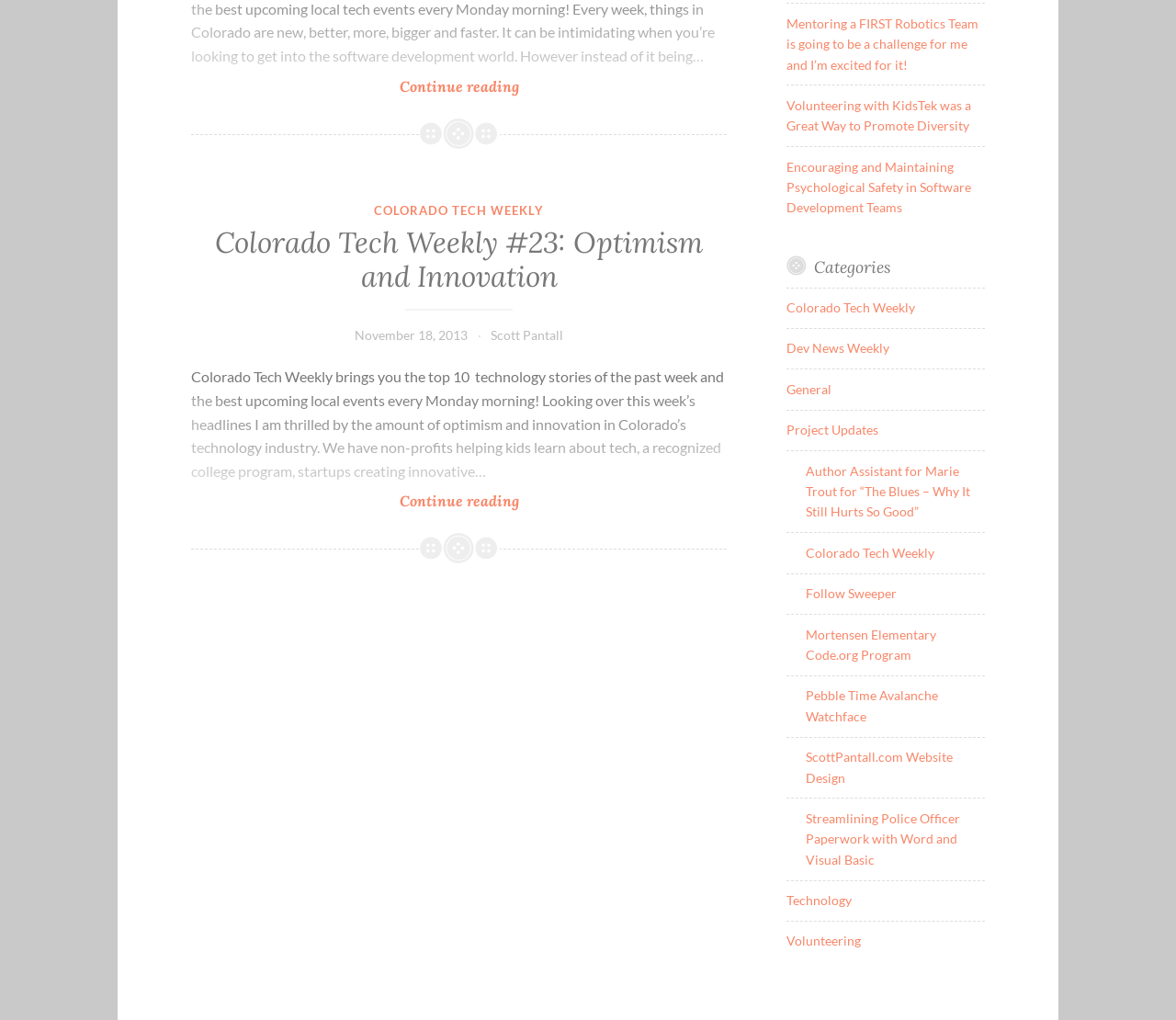Using the format (top-left x, top-left y, bottom-right x, bottom-right y), provide the bounding box coordinates for the described UI element. All values should be floating point numbers between 0 and 1: Project Updates

[0.669, 0.414, 0.747, 0.429]